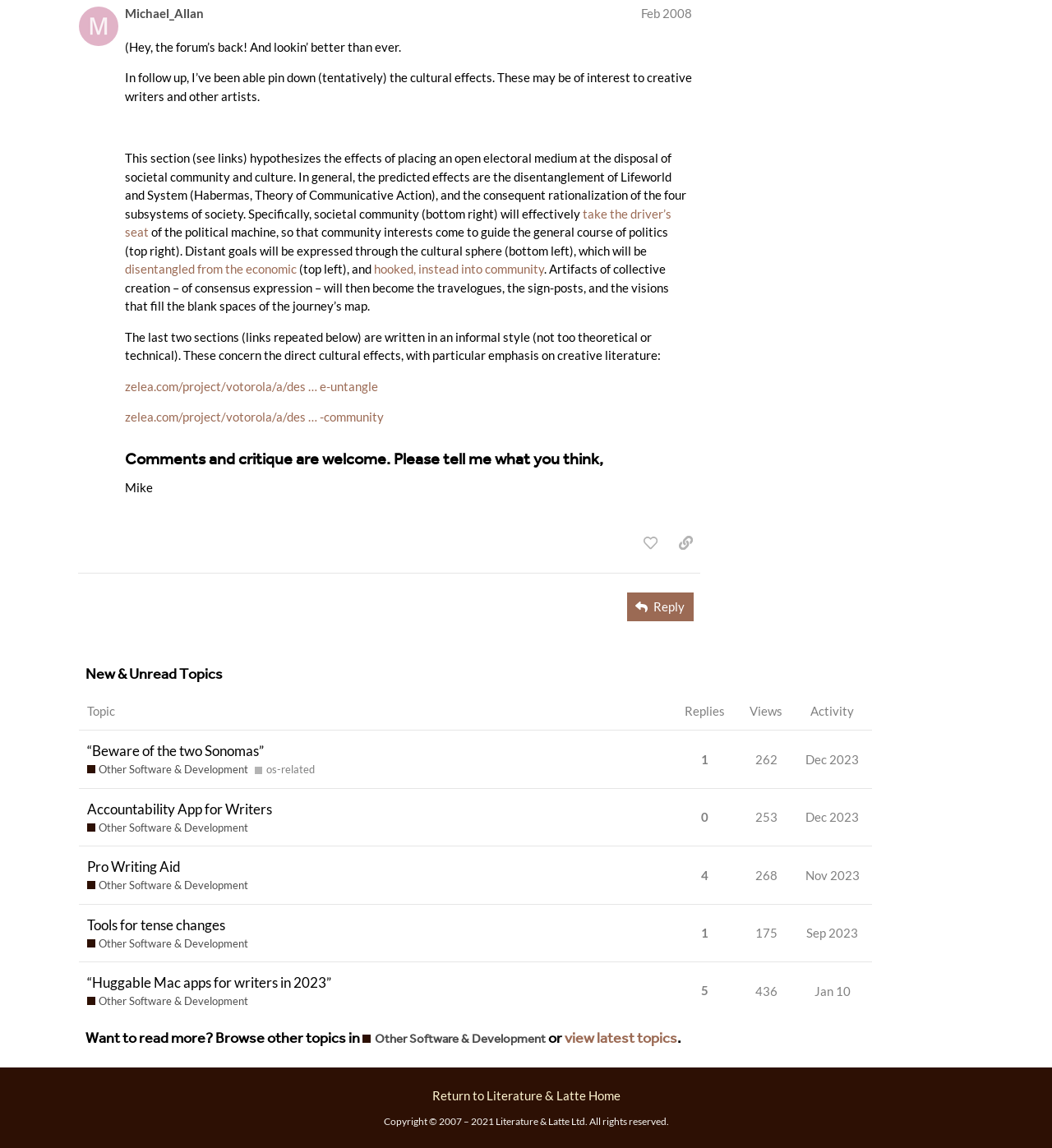Refer to the image and provide an in-depth answer to the question:
How many views does the topic 'Accountability App for Writers' have?

The topic 'Accountability App for Writers' has 253 views, which can be found by looking at the gridcell '253' in the table under the 'New & Unread Topics' section.